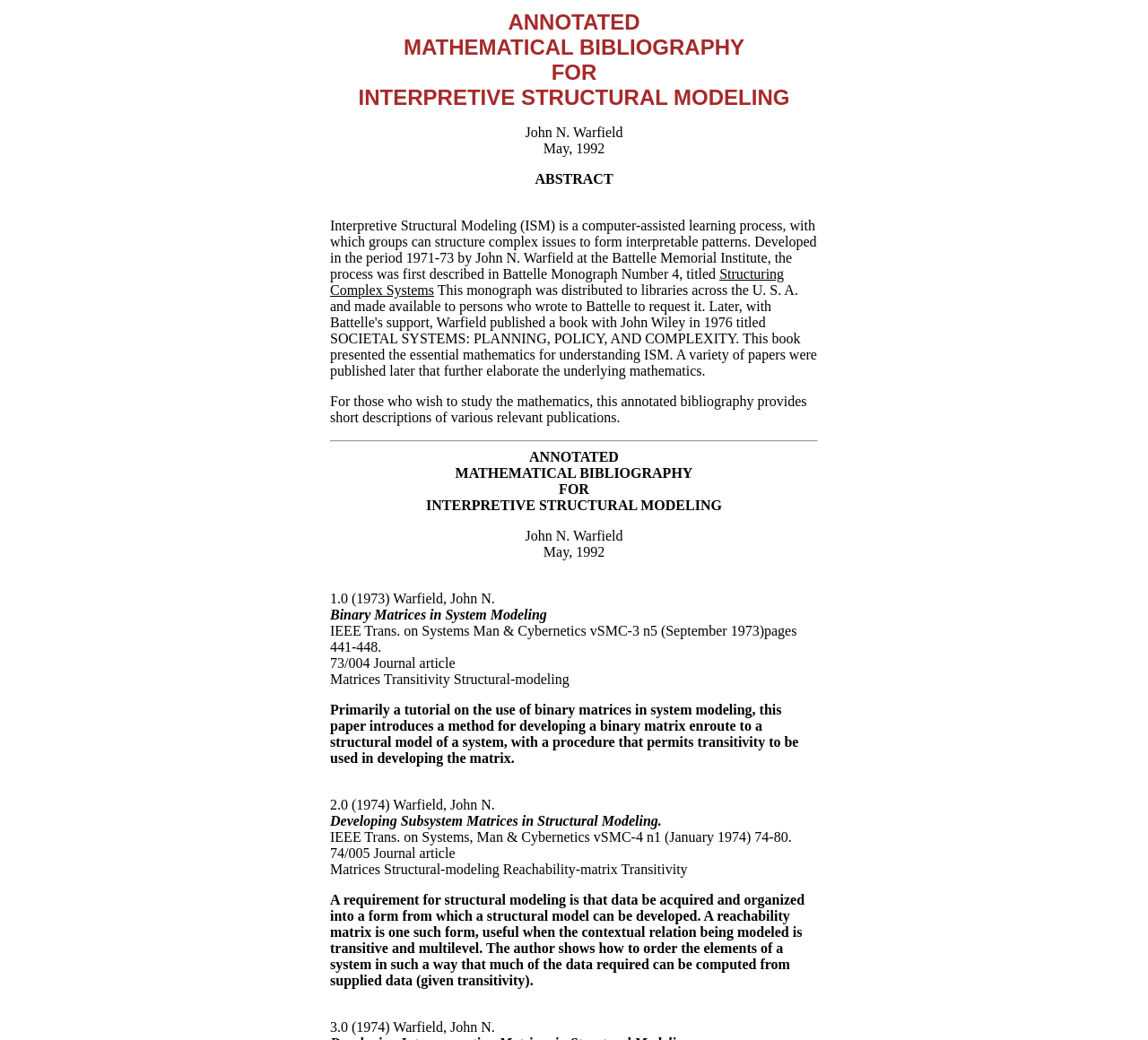Articulate a detailed summary of the webpage's content and design.

This webpage is a mathematical bibliography for interpretive structural modeling. At the top, there is a title "INTERPRETIVE STRUCTURAL MODELING" followed by the author's name "John N. Warfield" and the date "May, 1992". Below the title, there is an abstract that describes interpretive structural modeling as a computer-assisted learning process that helps groups structure complex issues into interpretable patterns.

The abstract is followed by a brief description of the bibliography, which provides short descriptions of various relevant publications for those who wish to study the mathematics. A horizontal separator line divides the abstract from the bibliography.

The bibliography is annotated and lists several publications by John N. Warfield, including journal articles and papers. Each publication is listed with its title, author, date, and a brief summary. The publications are listed in a vertical column, with the most recent one at the top. The summaries provide details about the content of each publication, including the use of binary matrices in system modeling, developing subsystem matrices in structural modeling, and the application of reachability matrices in modeling transitive and multilevel contextual relations.

Overall, the webpage is a resource for those interested in interpretive structural modeling and its mathematical applications, providing a list of relevant publications with brief descriptions.